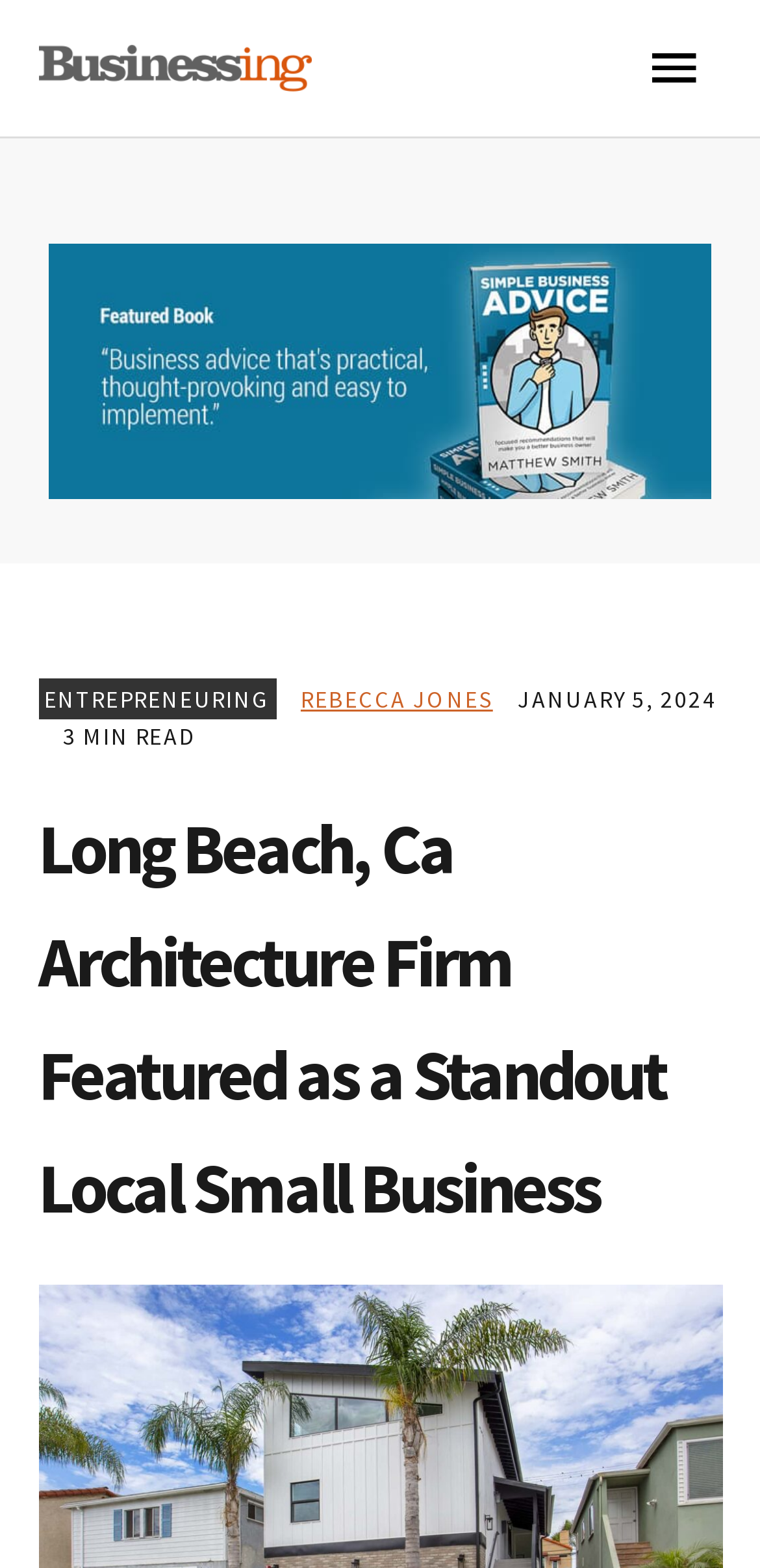Please answer the following question using a single word or phrase: 
When was the article published?

January 5, 2024